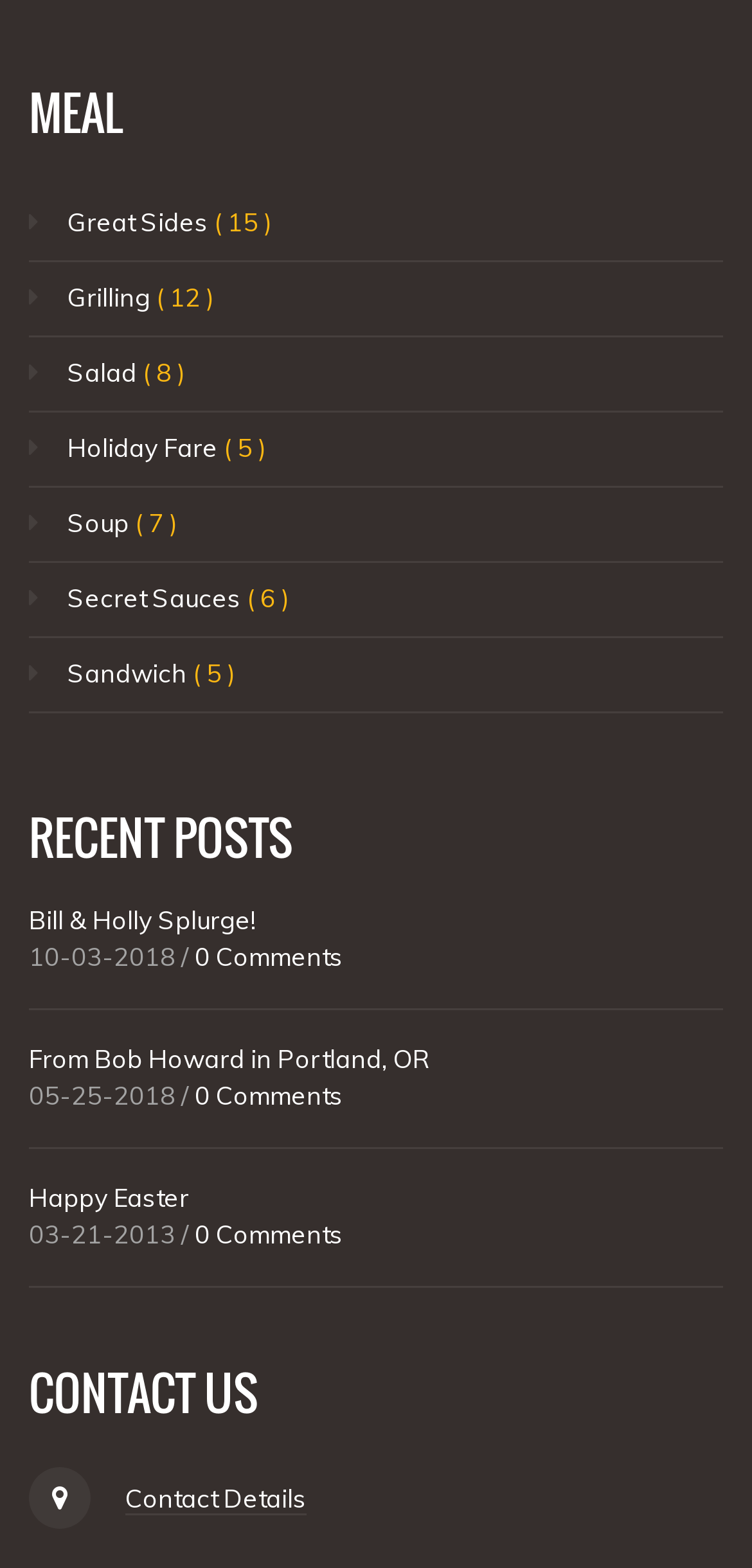What type of content is categorized under 'Holiday Fare'?
Use the screenshot to answer the question with a single word or phrase.

Meal